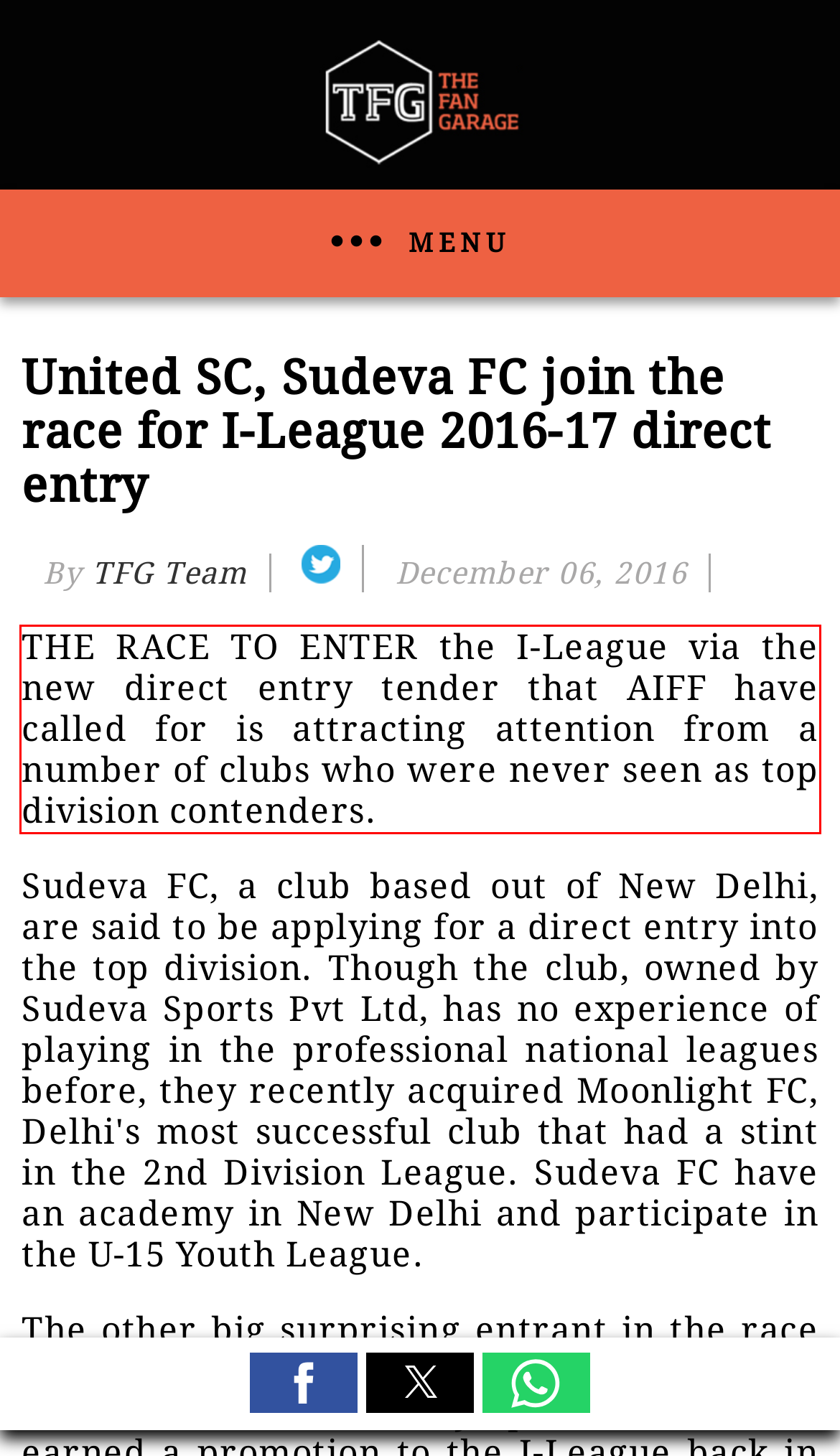Using OCR, extract the text content found within the red bounding box in the given webpage screenshot.

THE RACE TO ENTER the I-League via the new direct entry tender that AIFF have called for is attracting attention from a number of clubs who were never seen as top division contenders.